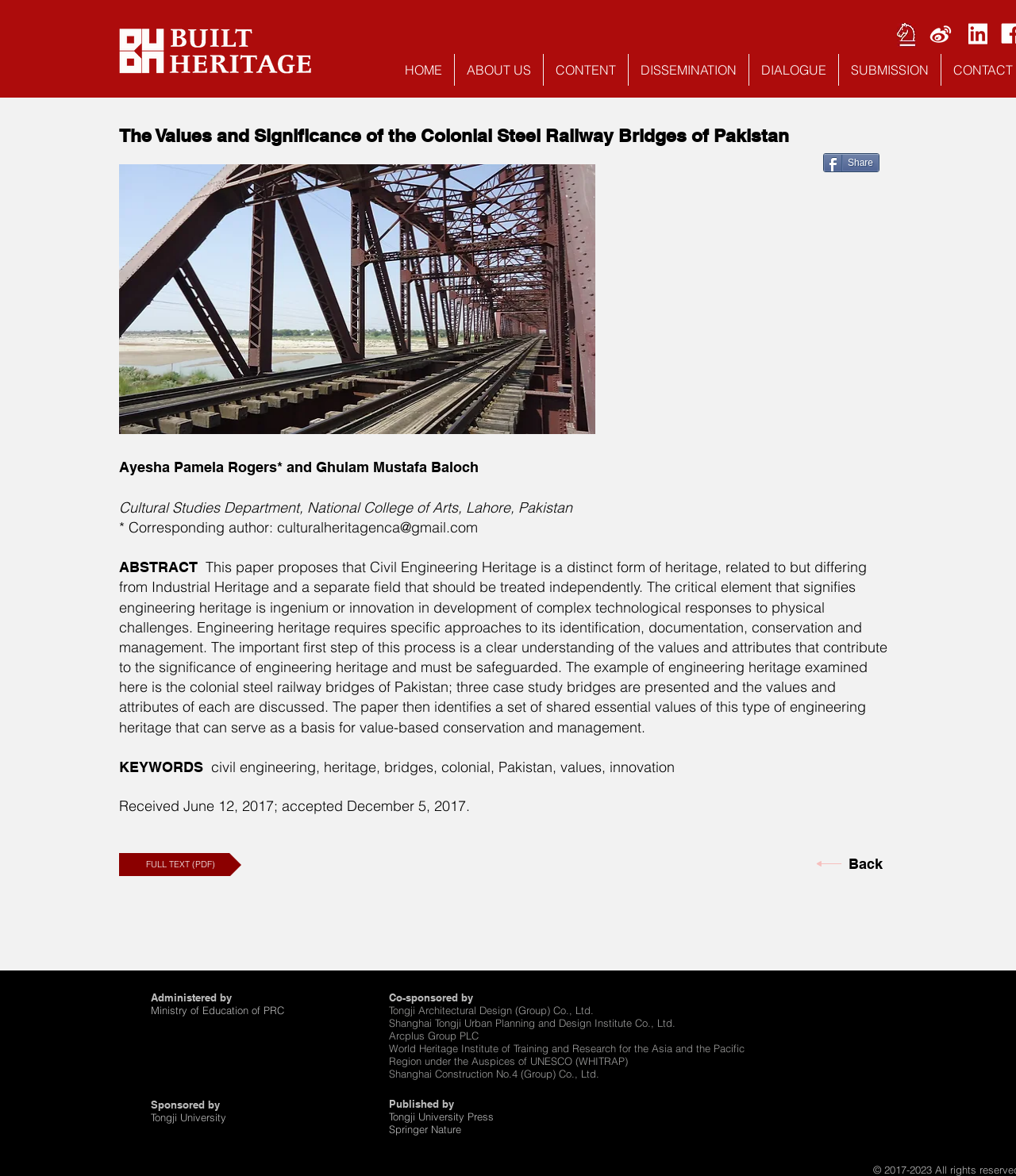Please locate the bounding box coordinates of the element that should be clicked to achieve the given instruction: "Click the 'Back' link".

[0.835, 0.727, 0.869, 0.742]